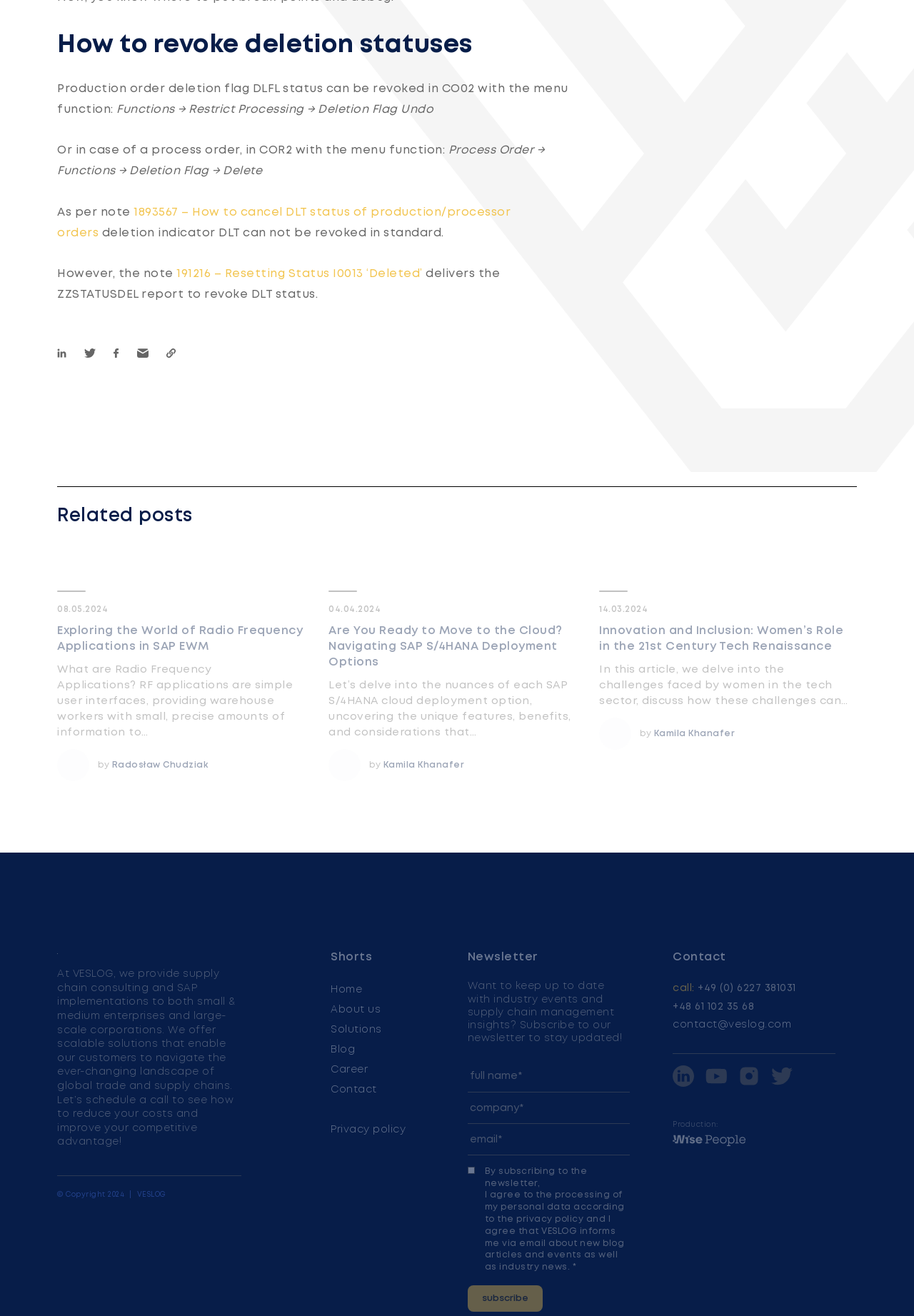Provide a brief response to the question below using one word or phrase:
What is the name of the company providing supply chain consulting and SAP implementations?

VESLOG